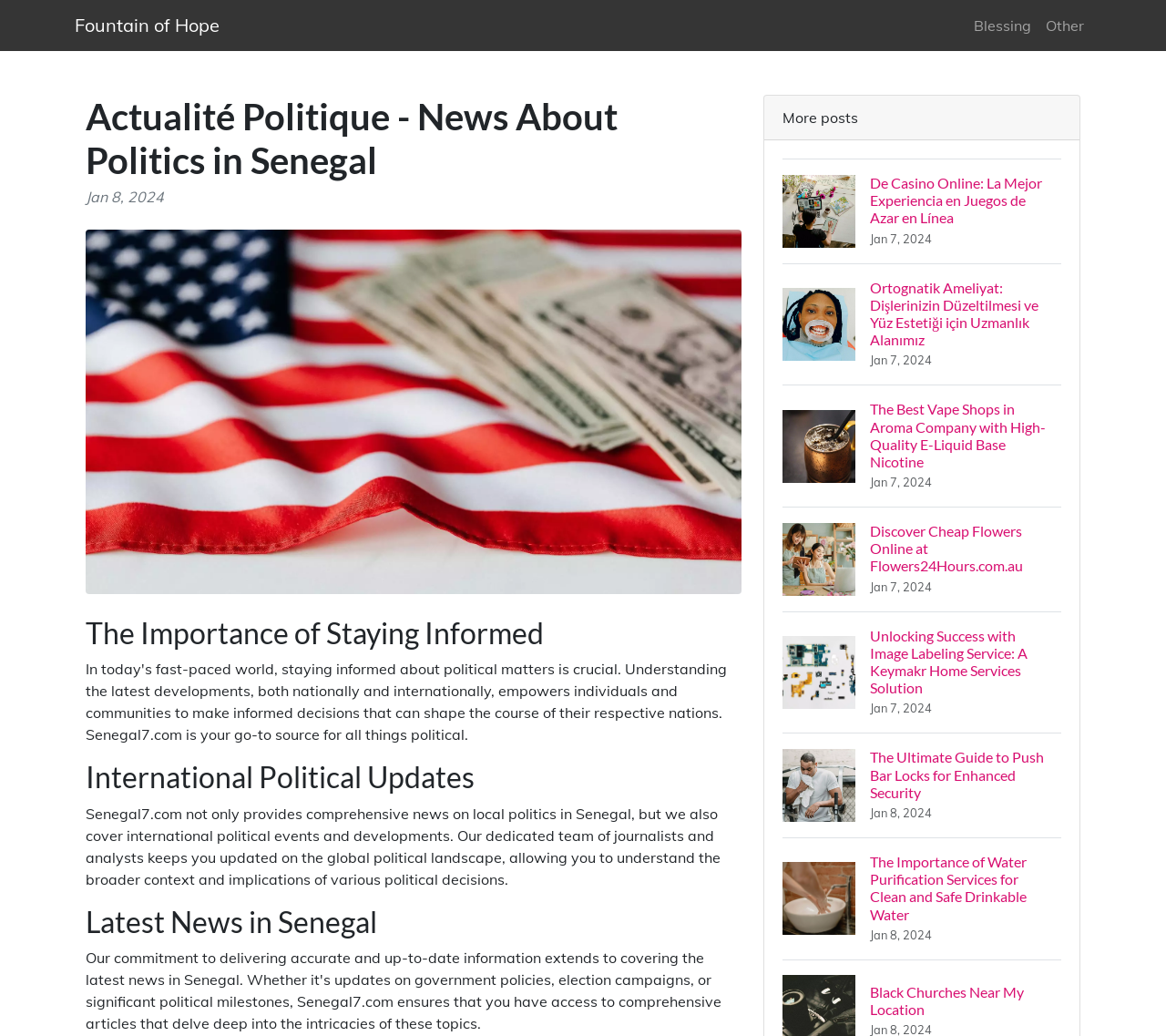Please identify the bounding box coordinates of the region to click in order to complete the given instruction: "Click on the 'Fountain of Hope' link". The coordinates should be four float numbers between 0 and 1, i.e., [left, top, right, bottom].

[0.064, 0.007, 0.188, 0.042]